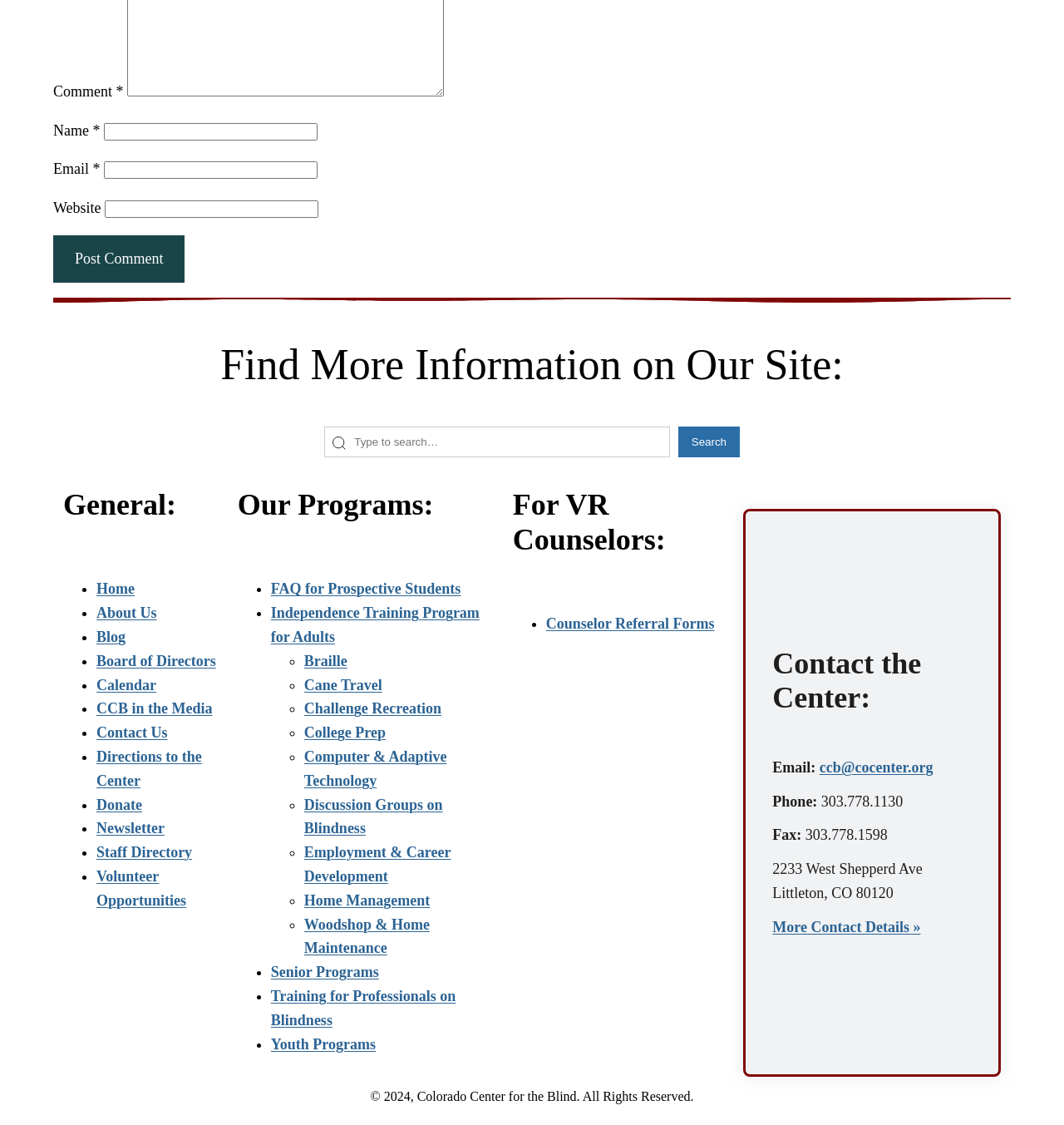Locate the bounding box coordinates of the element you need to click to accomplish the task described by this instruction: "Search".

[0.637, 0.379, 0.695, 0.407]